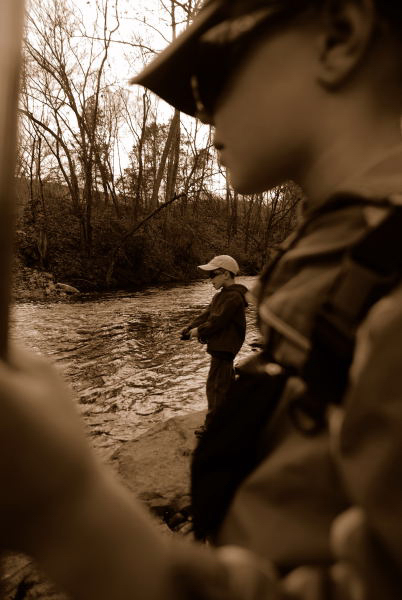Utilize the information from the image to answer the question in detail:
What are the two children doing in the image?

The caption describes the scene as two young anglers immersed in their fishing experience, with one boy poised with a fishing rod and the other casting his line into the water, indicating that they are both engaged in the activity of fishing.